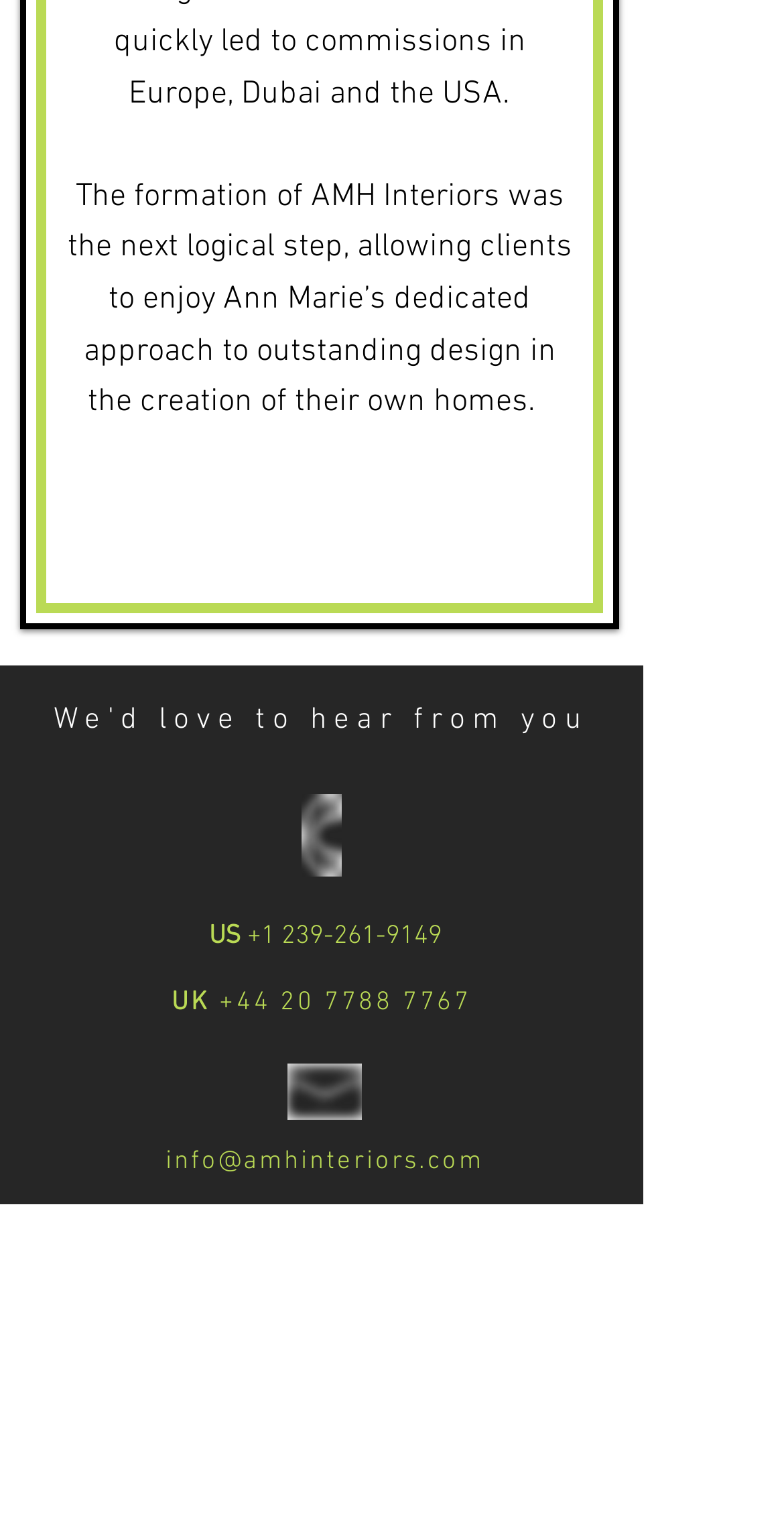Please specify the bounding box coordinates of the region to click in order to perform the following instruction: "Visit the India EPR Awards 2024 page".

None